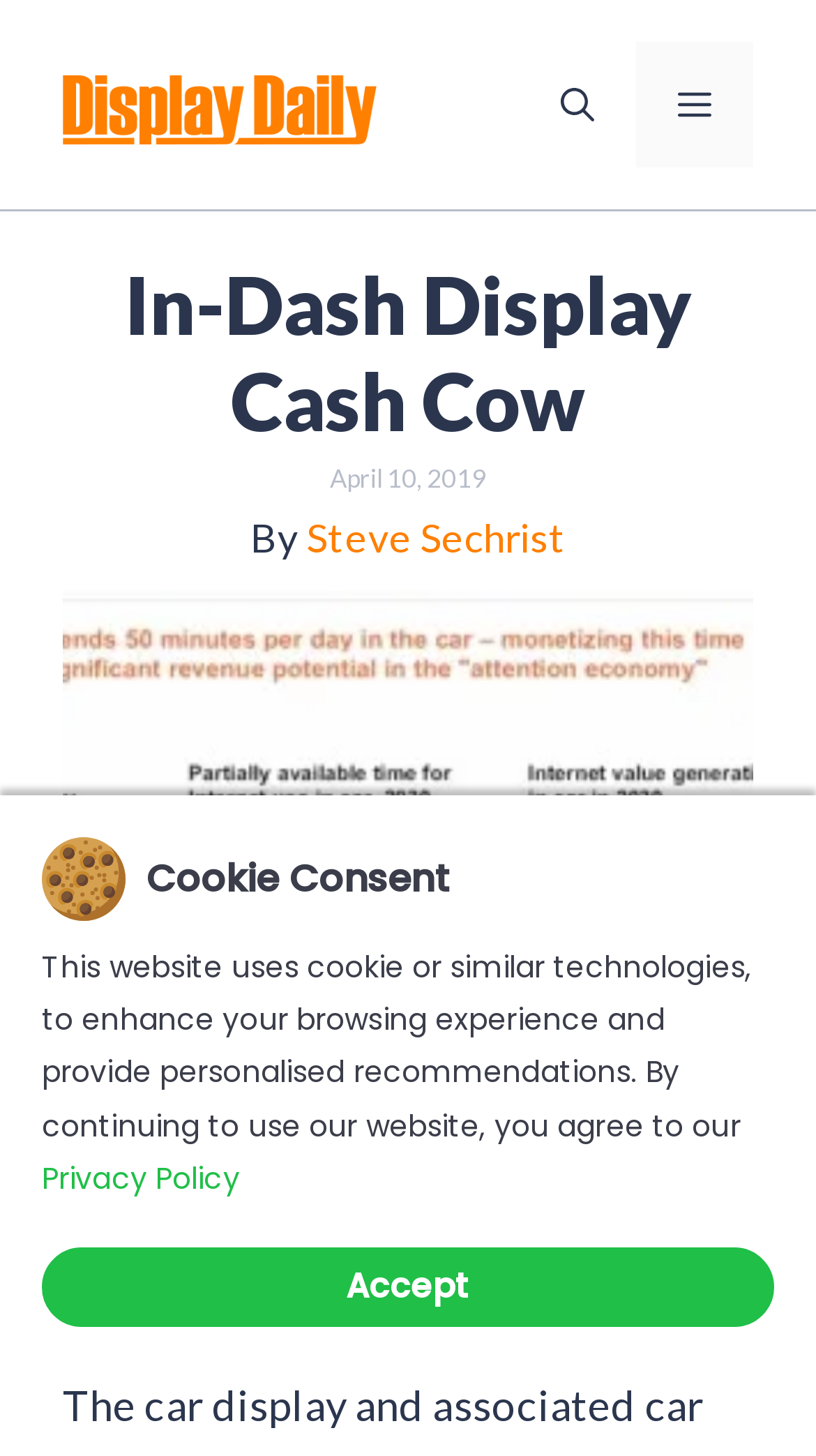How many images are there in the article?
Provide a concise answer using a single word or phrase based on the image.

4